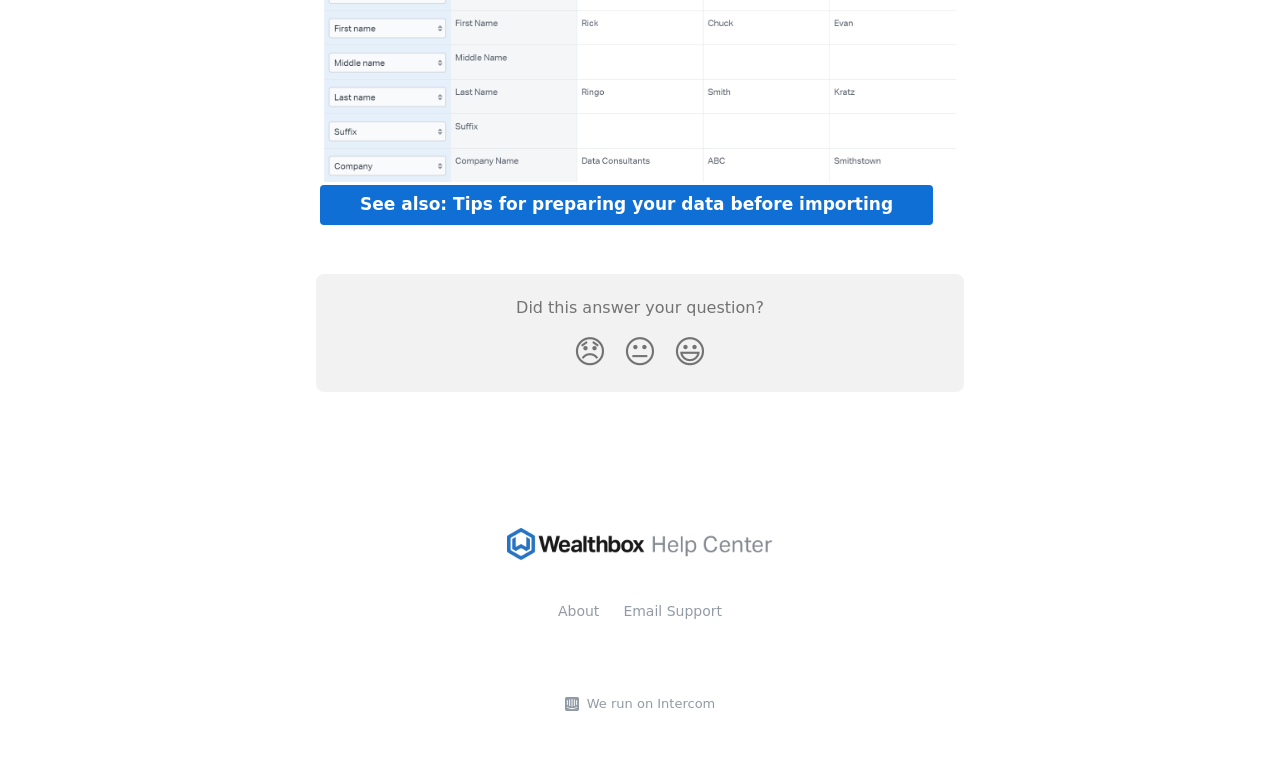Please identify the bounding box coordinates of the element I need to click to follow this instruction: "Click the 'Submit' button".

None